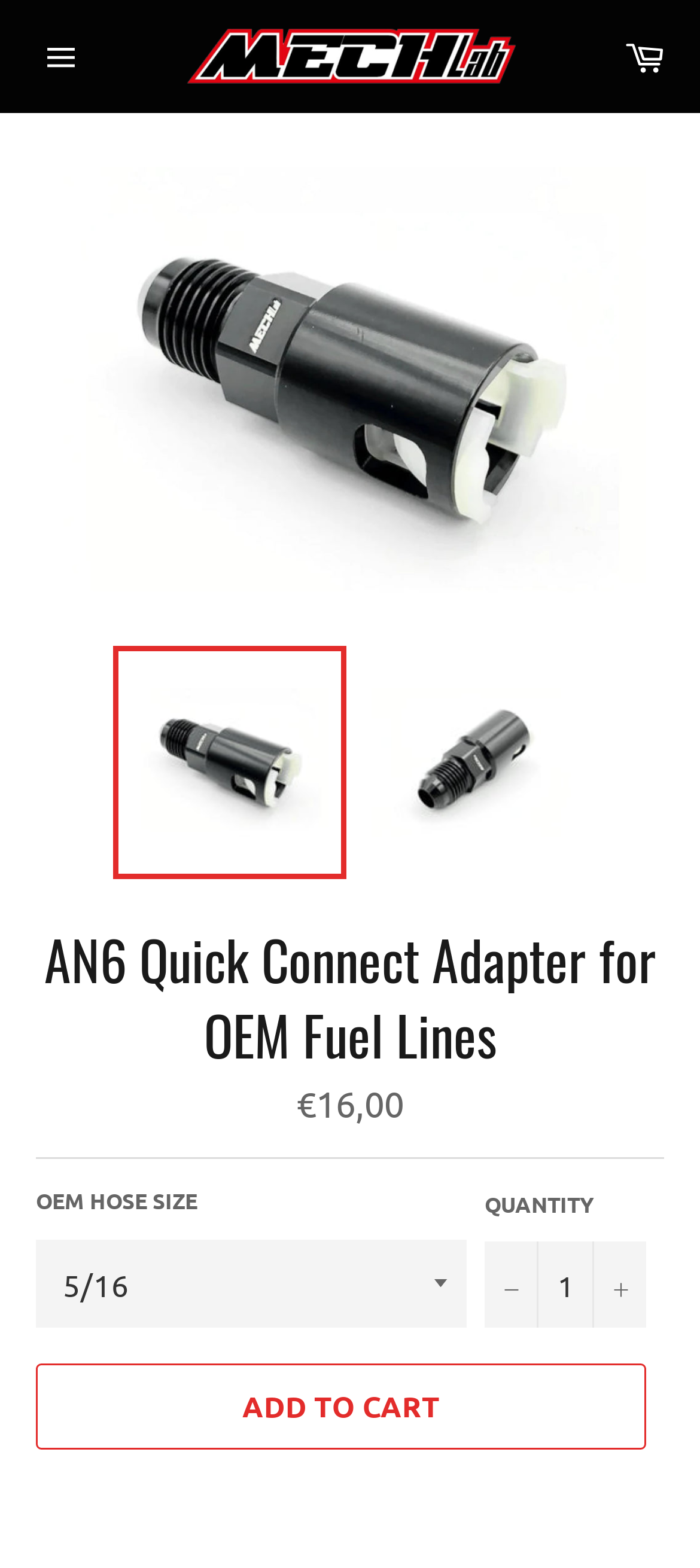How many images of the AN6 Quick Connect Adapter are on this webpage?
Carefully analyze the image and provide a detailed answer to the question.

I counted the number of images with the label 'AN6 Quick Connect Adapter for OEM Fuel Lines' on the webpage, and found four of them.